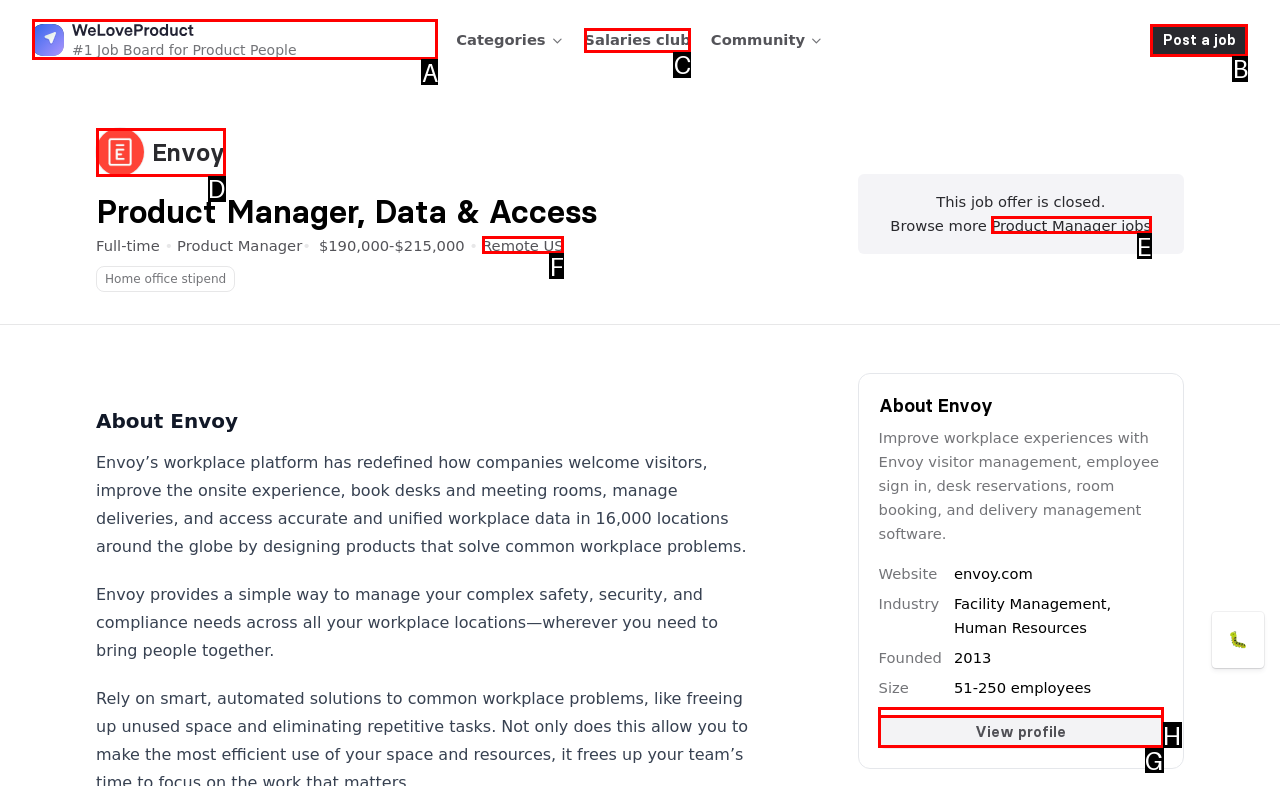Which lettered option should I select to achieve the task: Click the '#1 Job Board for Product People' link according to the highlighted elements in the screenshot?

A